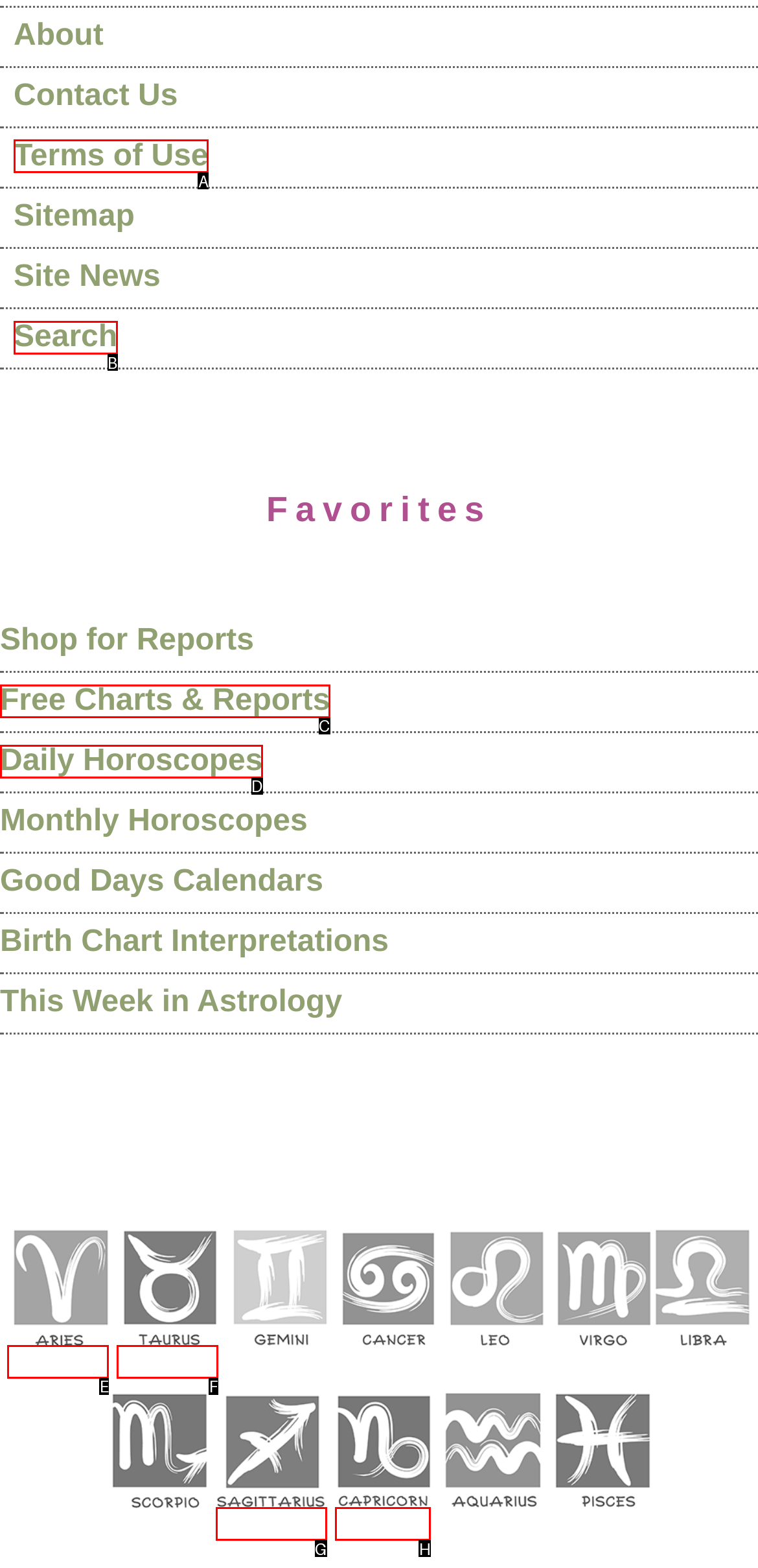Select the appropriate HTML element to click for the following task: Search for something
Answer with the letter of the selected option from the given choices directly.

B